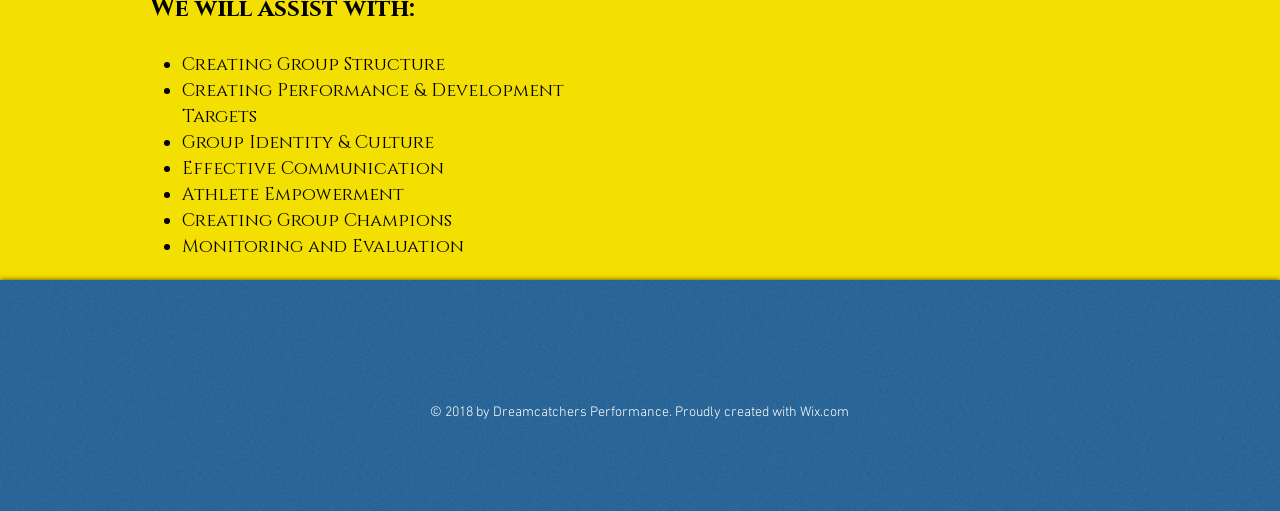What is the main topic of the webpage?
Carefully analyze the image and provide a thorough answer to the question.

The webpage appears to be discussing group structure and related topics, as indicated by the list of items with bullet points, including 'Creating Group Structure', 'Creating Performance & Development Targets', and others.